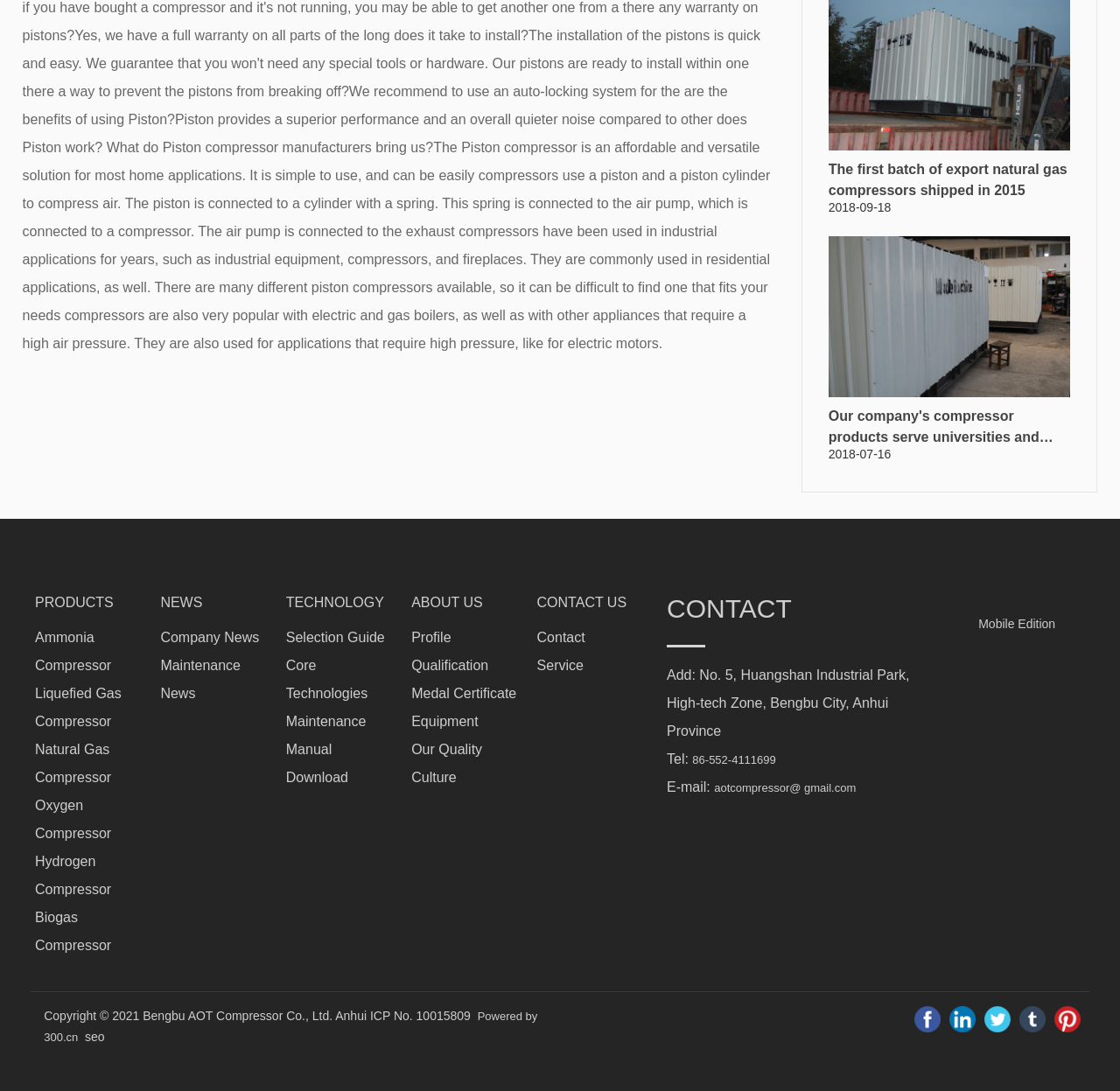Based on the image, provide a detailed and complete answer to the question: 
What is the purpose of the 'TECHNOLOGY' section?

The 'TECHNOLOGY' section provides links to pages that offer information on selection guide, core technologies, and maintenance, suggesting that the purpose of this section is to educate users on the technical aspects of the company's products.